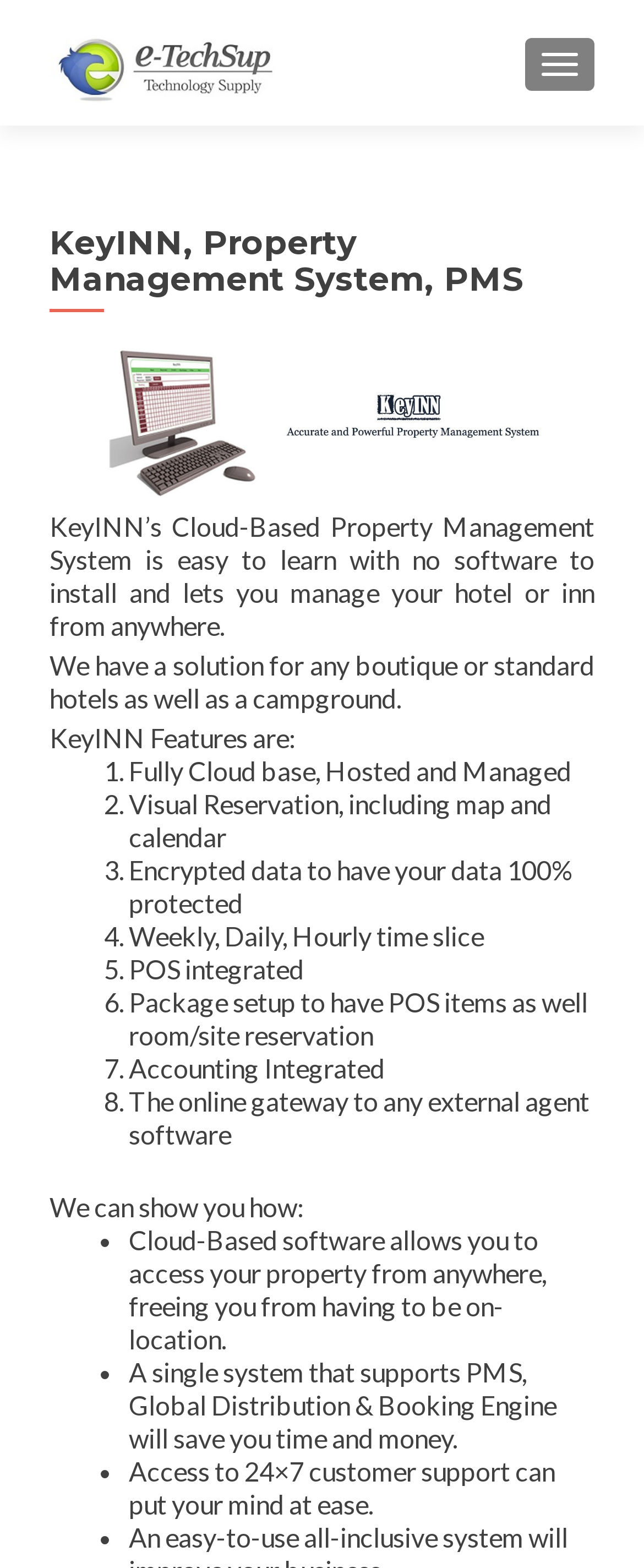Please analyze the image and give a detailed answer to the question:
What type of properties can KeyINN support?

According to the webpage, KeyINN can support any boutique or standard hotels as well as campgrounds. This is mentioned in the sentence 'We have a solution for any boutique or standard hotels as well as a campground.'